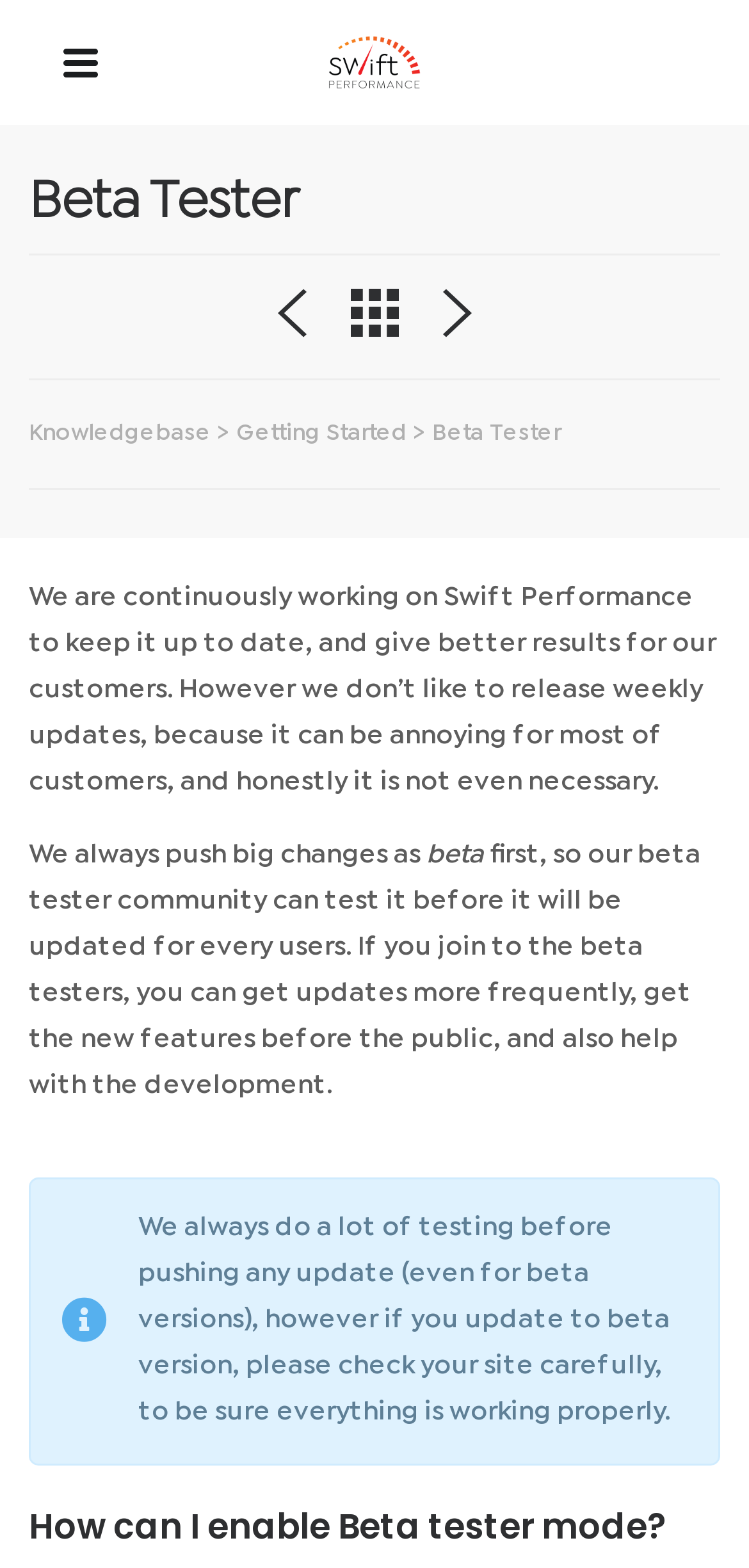Find the bounding box coordinates for the element described here: "Knowledgebase".

[0.038, 0.271, 0.282, 0.283]